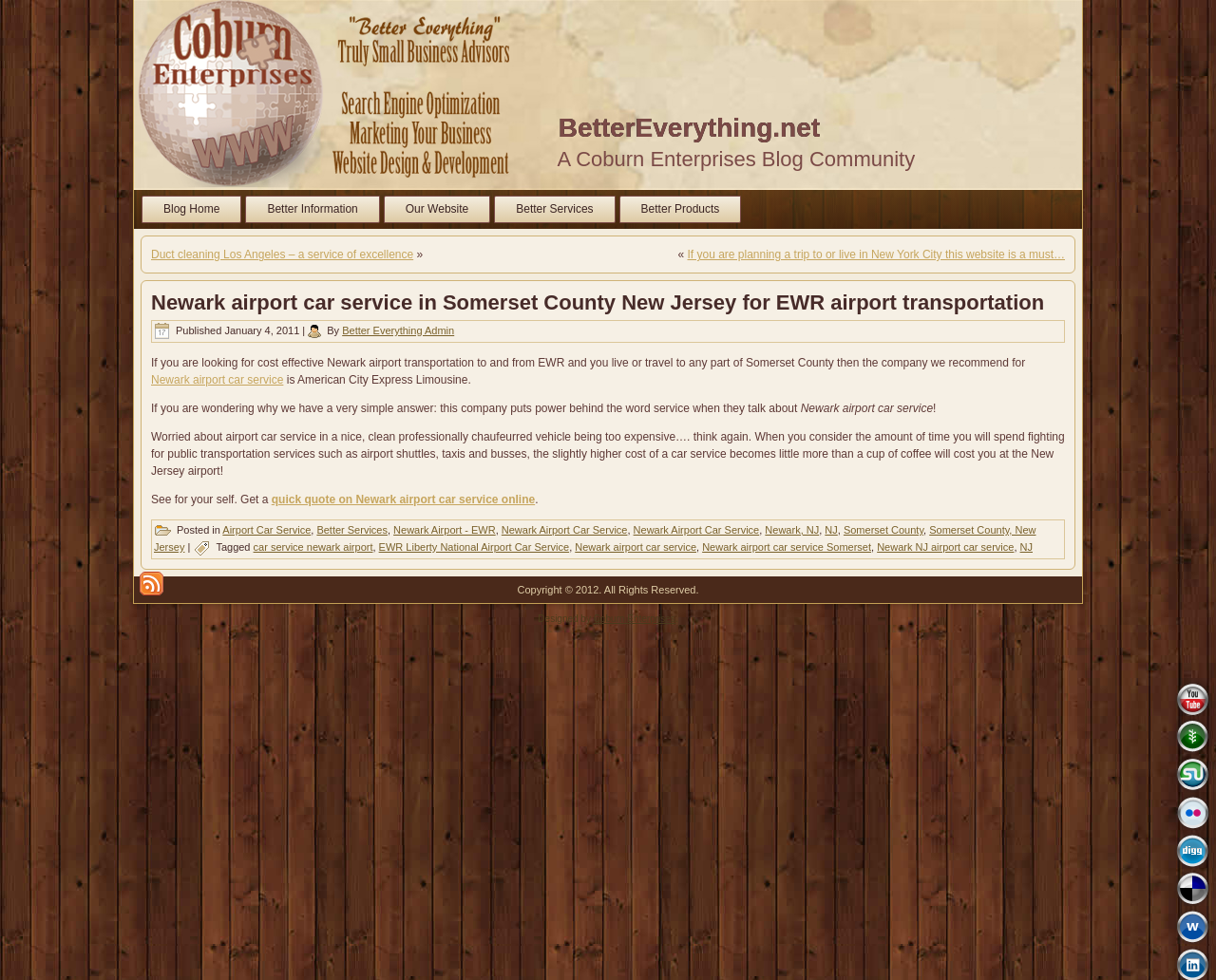Determine the bounding box coordinates of the region that needs to be clicked to achieve the task: "Subscribe to the RSS feed".

[0.115, 0.583, 0.134, 0.608]